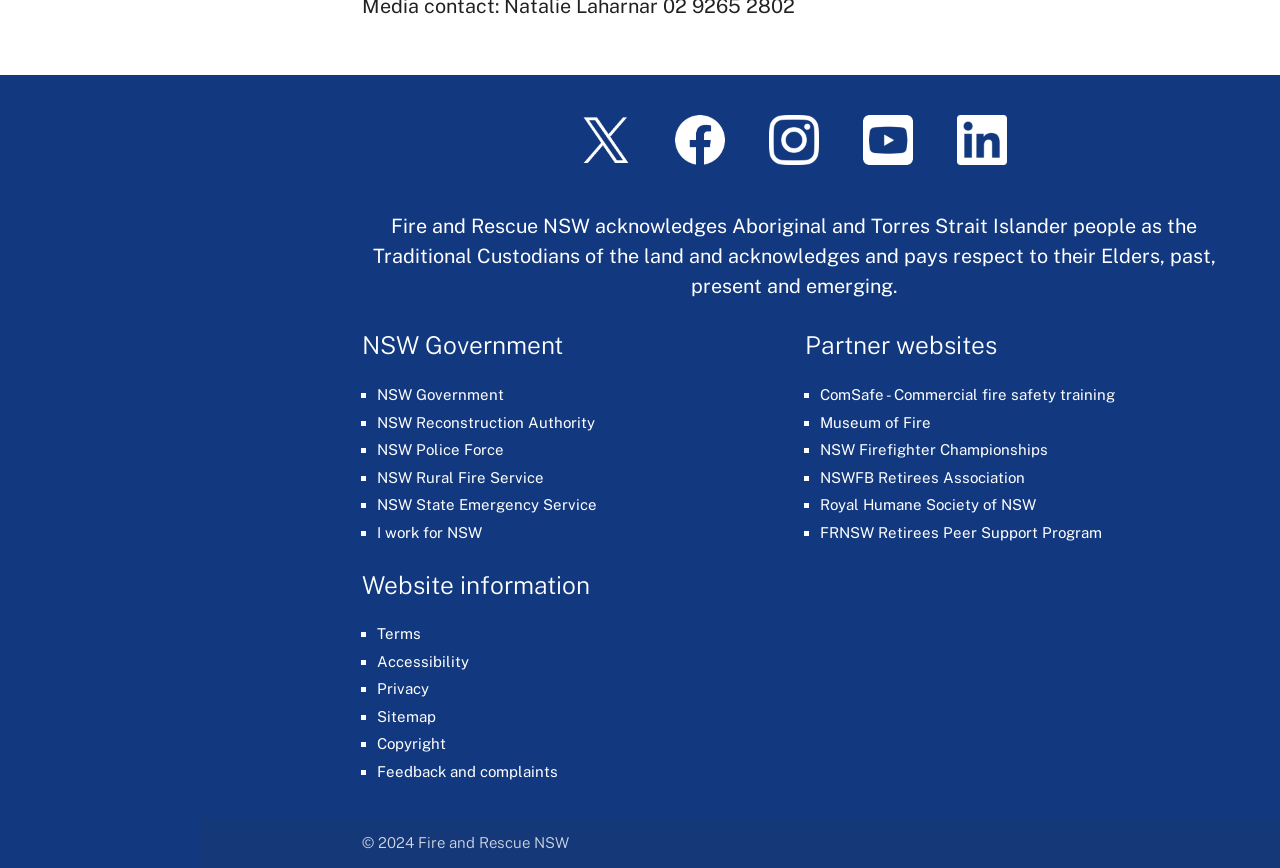From the element description Welcome, predict the bounding box coordinates of the UI element. The coordinates must be specified in the format (top-left x, top-left y, bottom-right x, bottom-right y) and should be within the 0 to 1 range.

None